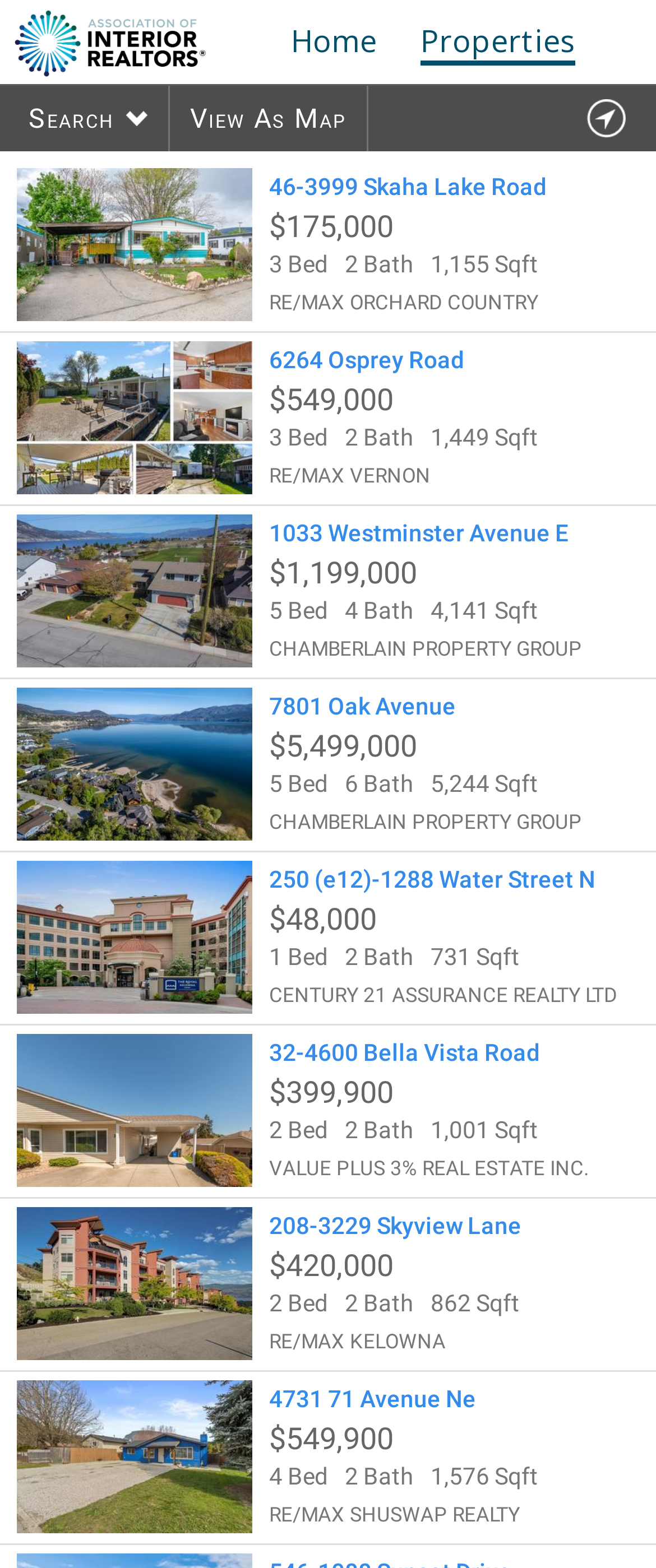Pinpoint the bounding box coordinates of the element you need to click to execute the following instruction: "View properties as a map". The bounding box should be represented by four float numbers between 0 and 1, in the format [left, top, right, bottom].

[0.259, 0.055, 0.559, 0.096]